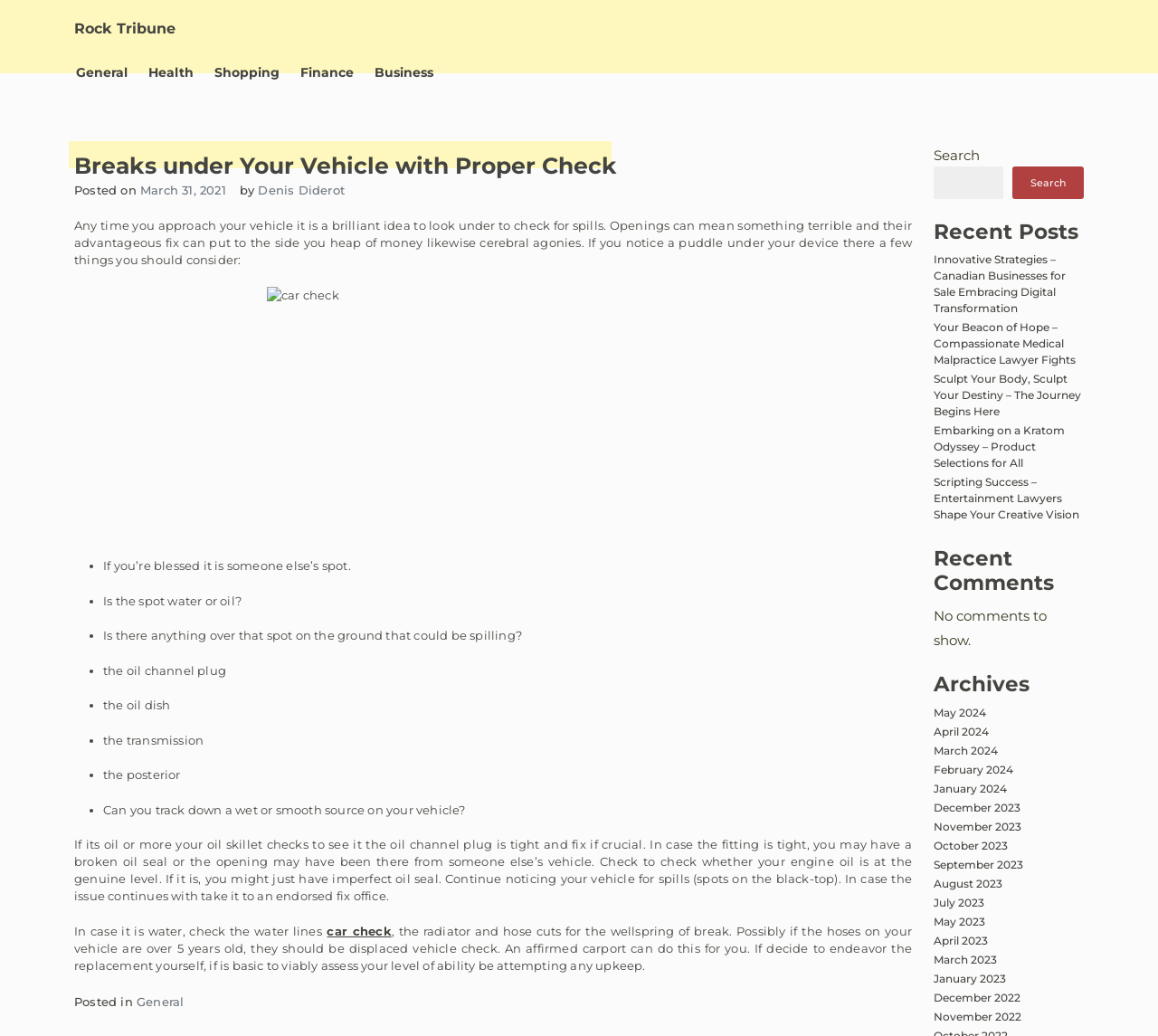Could you specify the bounding box coordinates for the clickable section to complete the following instruction: "Click on the 'car check' link"?

[0.282, 0.891, 0.338, 0.905]